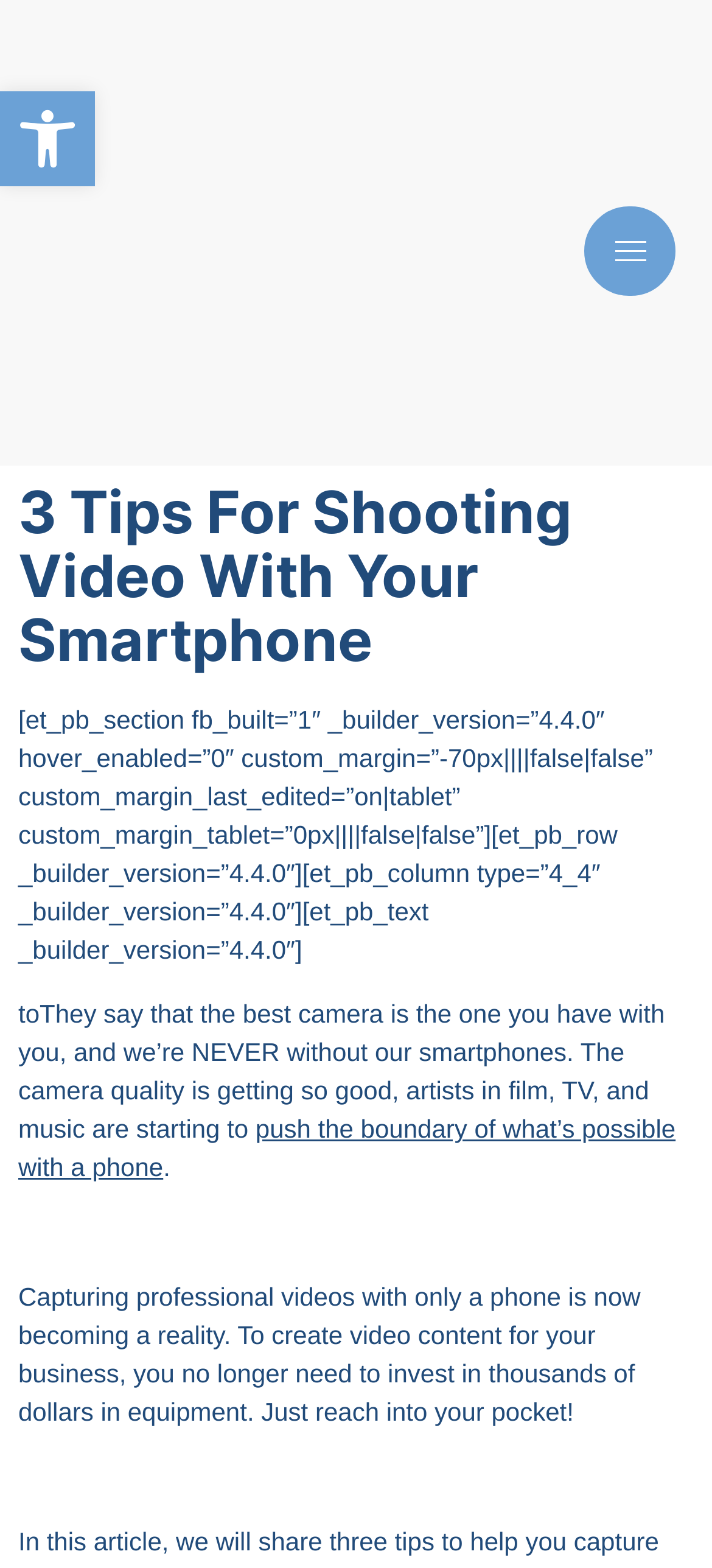Give a one-word or short-phrase answer to the following question: 
What is the purpose of the hamburger icon?

To open a menu